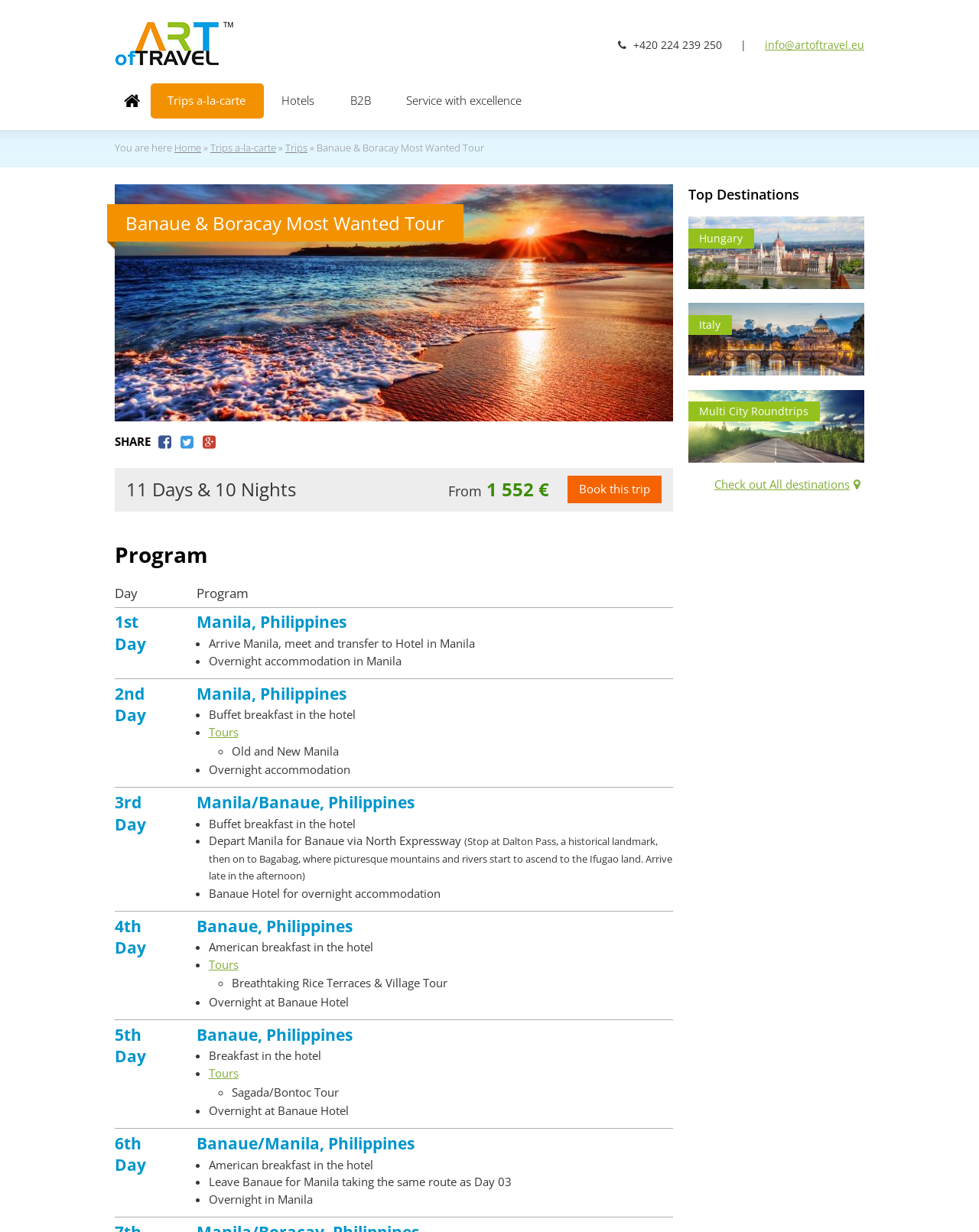Find and specify the bounding box coordinates that correspond to the clickable region for the instruction: "Click on the 'Trips a-la-carte' link".

[0.154, 0.068, 0.27, 0.096]